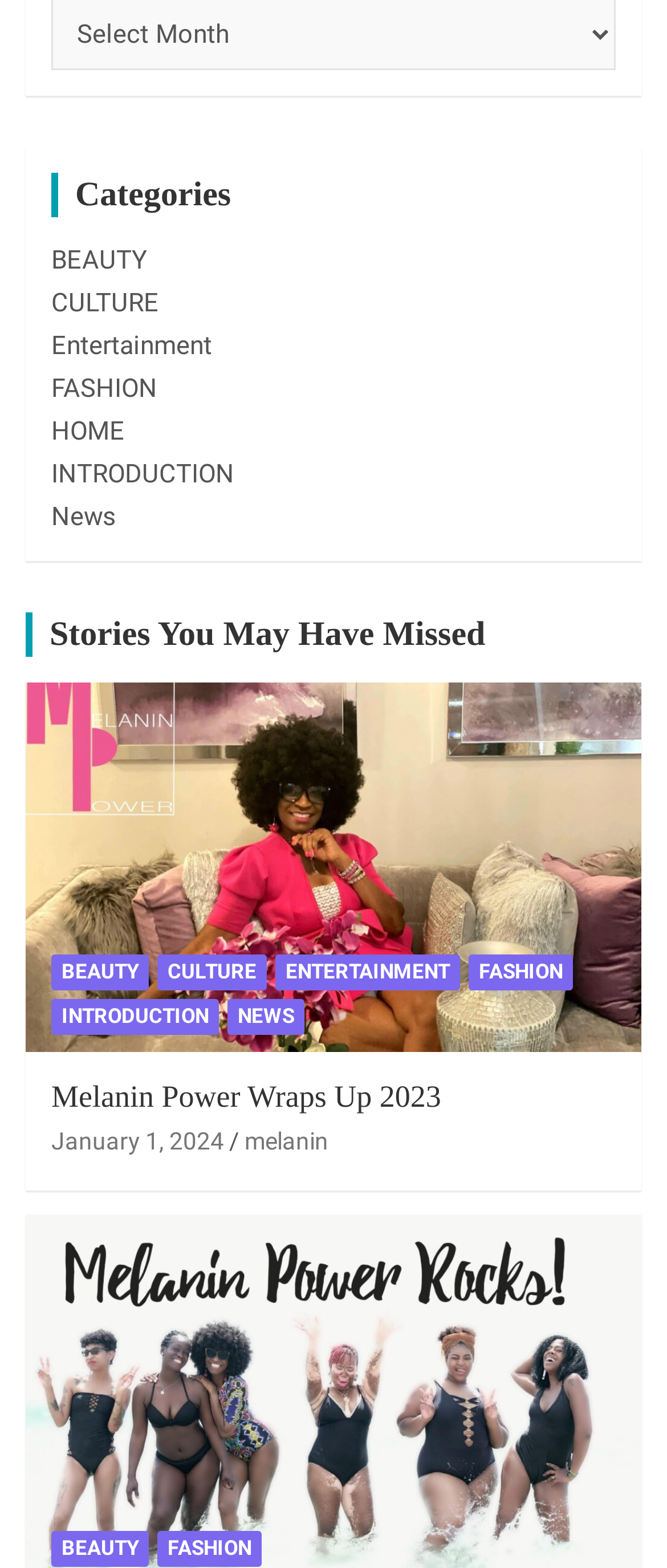What is the date mentioned in the webpage?
From the screenshot, provide a brief answer in one word or phrase.

January 1, 2024